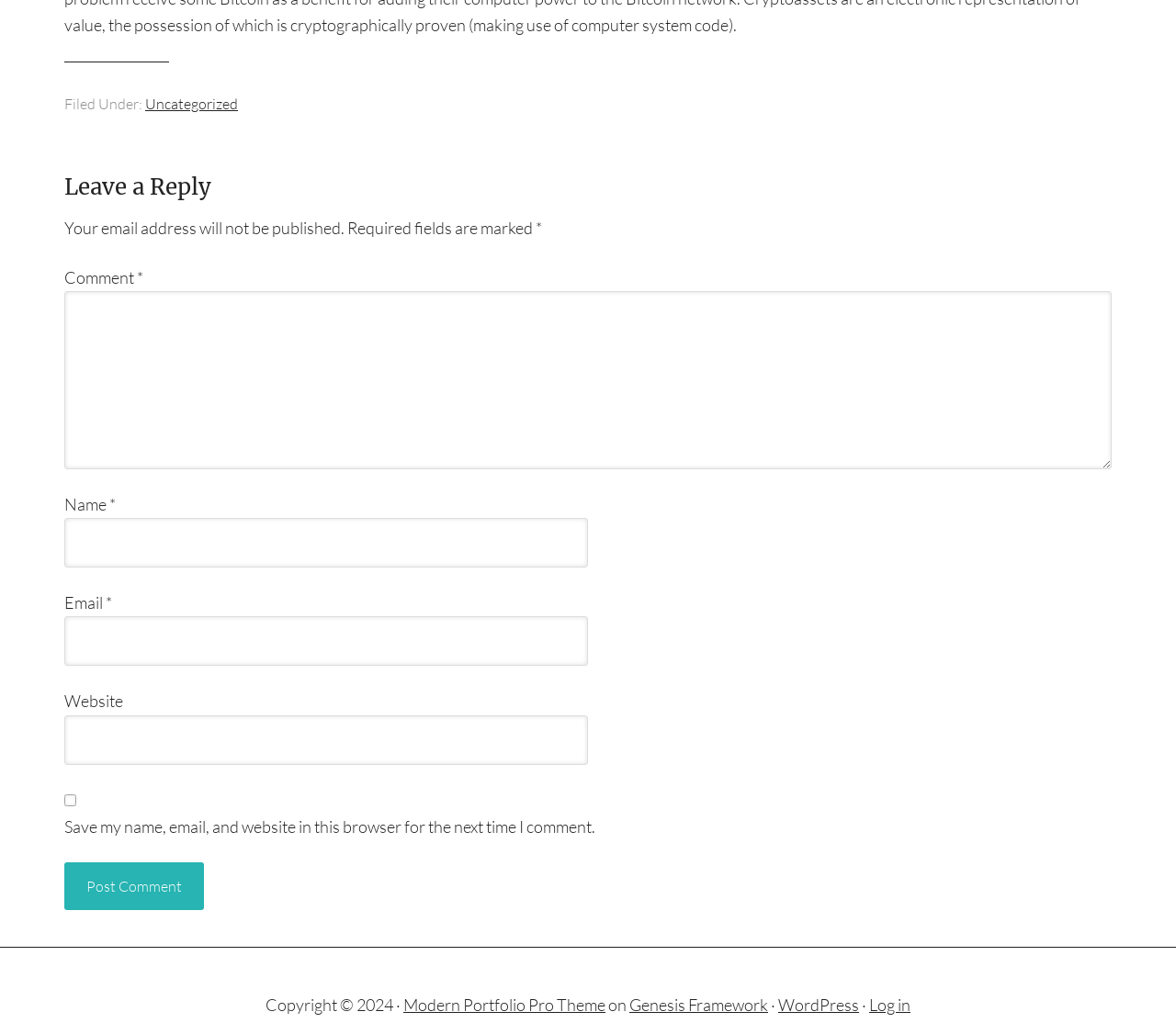Given the following UI element description: "WordPress", find the bounding box coordinates in the webpage screenshot.

[0.662, 0.972, 0.73, 0.992]